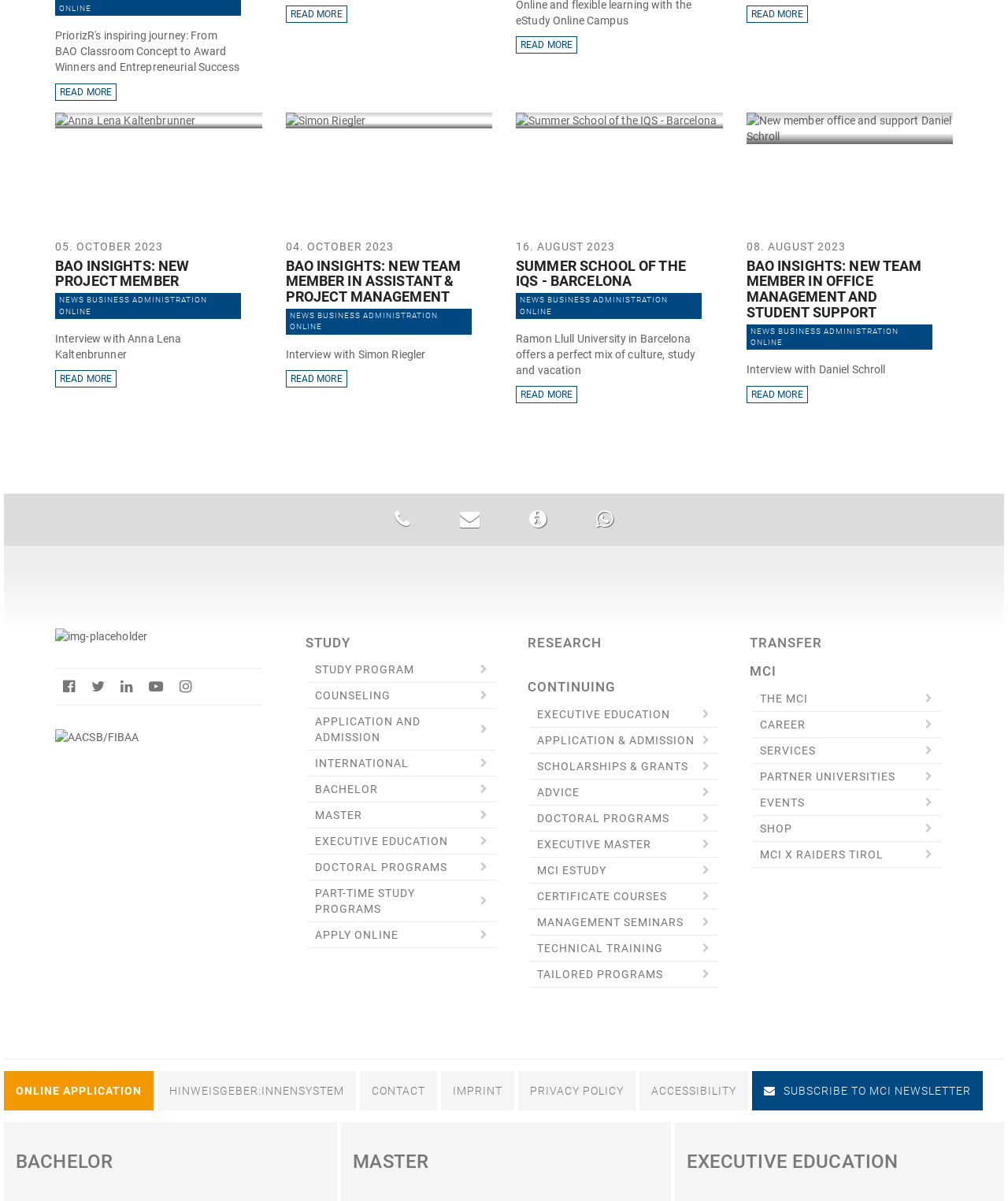Find the bounding box coordinates of the area to click in order to follow the instruction: "Explore the STUDY PROGRAM".

[0.305, 0.547, 0.492, 0.569]